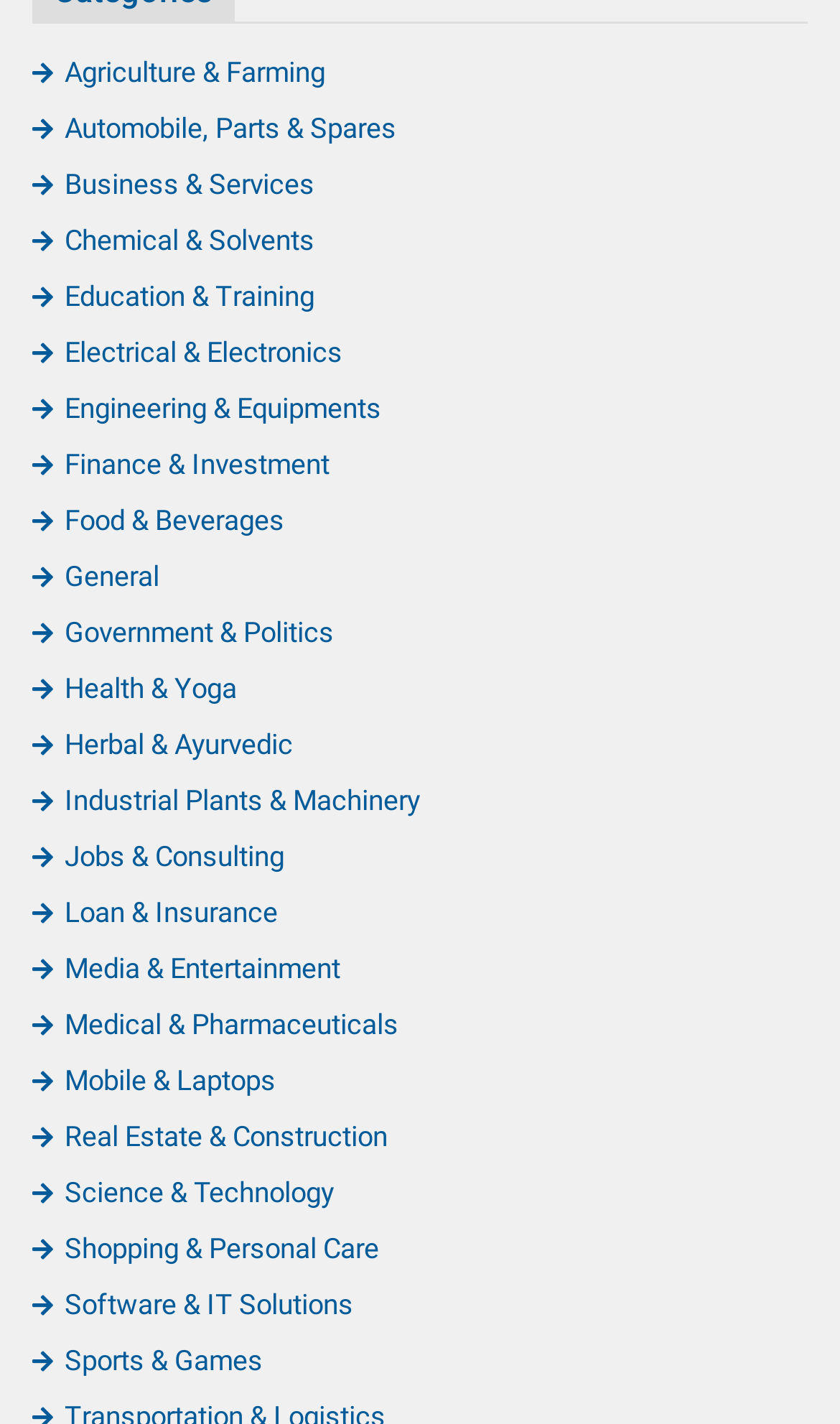Is there a category for Education on this webpage?
Based on the screenshot, answer the question with a single word or phrase.

Yes